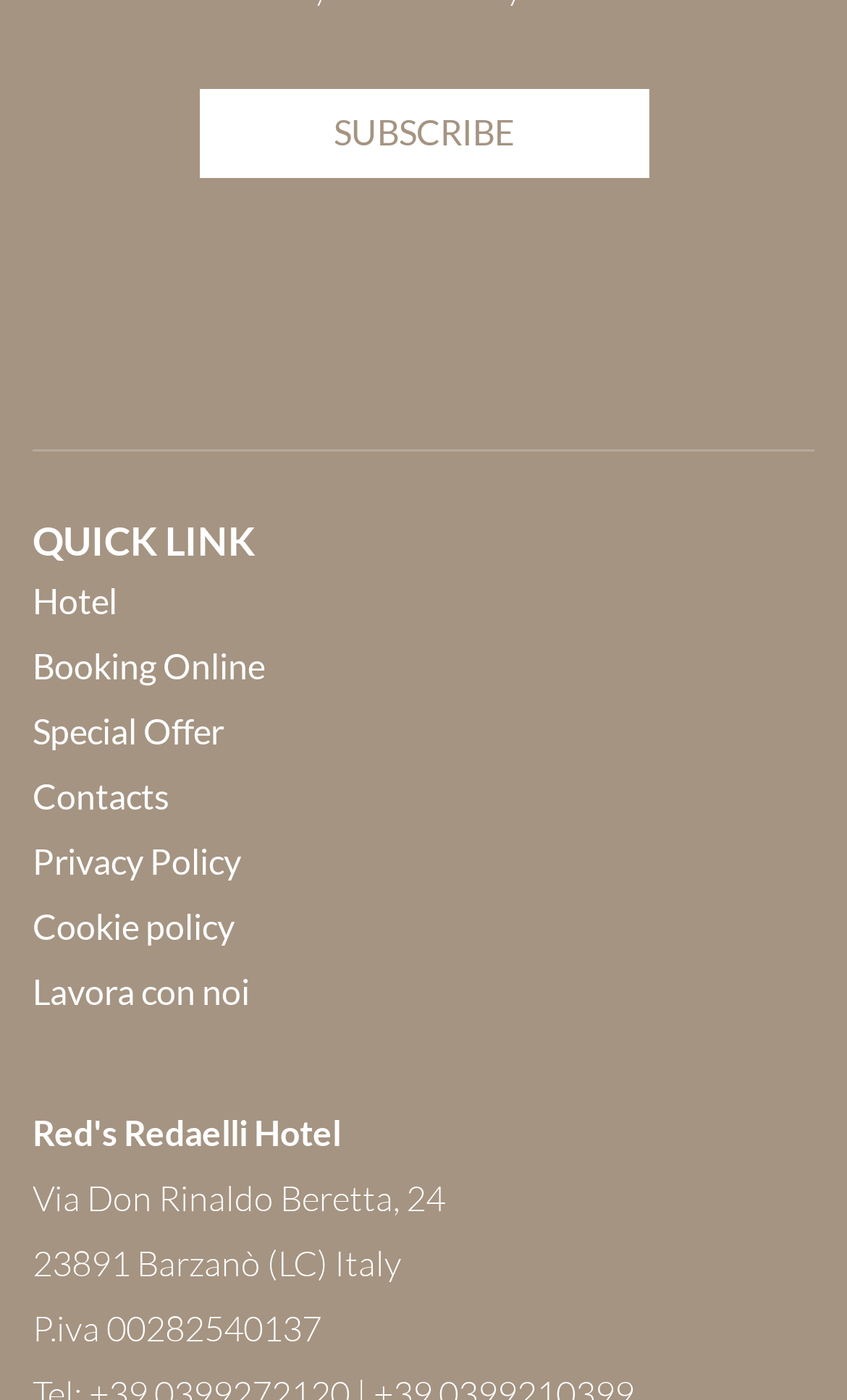Locate the bounding box coordinates of the area that needs to be clicked to fulfill the following instruction: "Subscribe to the newsletter". The coordinates should be in the format of four float numbers between 0 and 1, namely [left, top, right, bottom].

[0.229, 0.06, 0.771, 0.13]